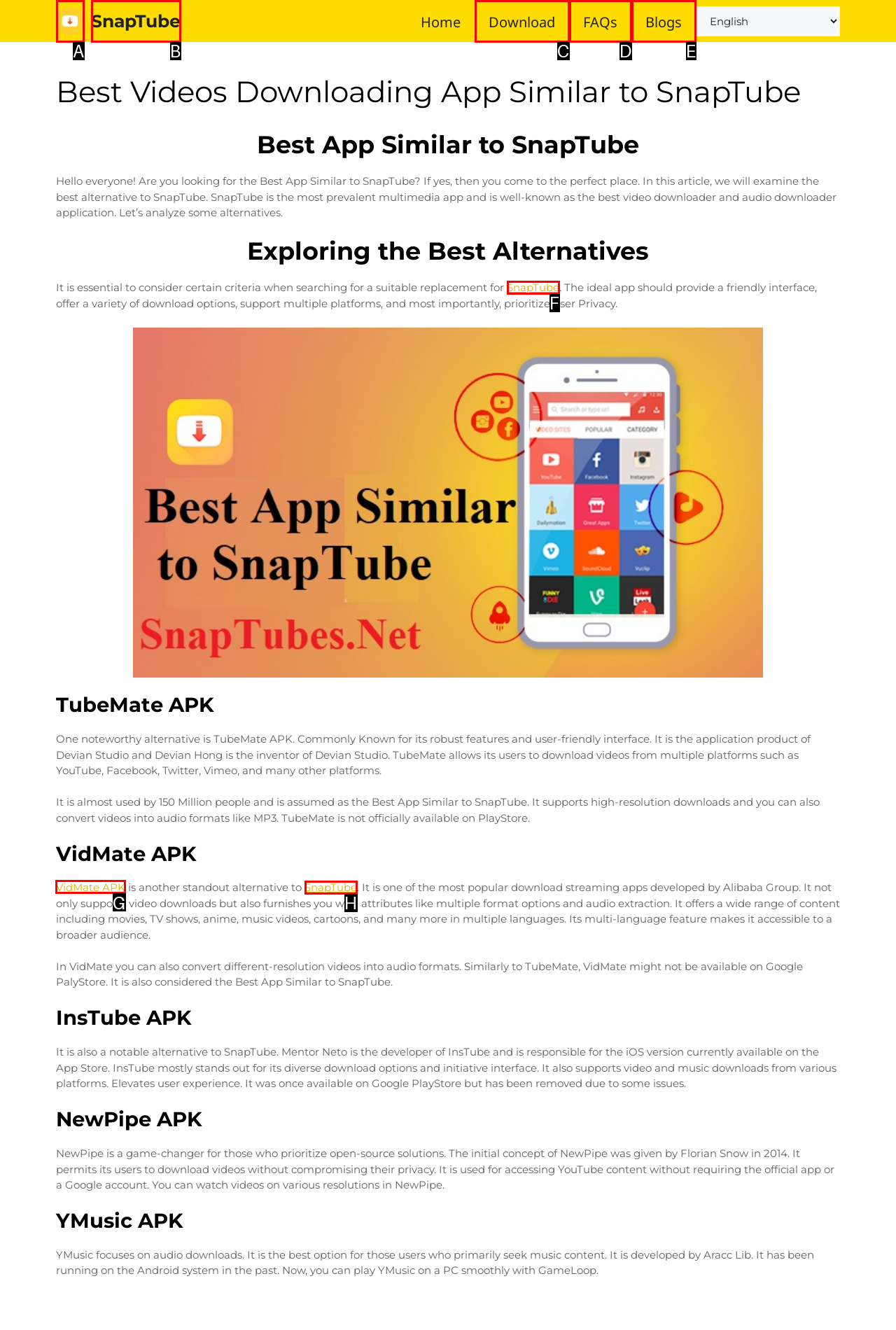Tell me which one HTML element I should click to complete the following task: Read more about VidMate APK
Answer with the option's letter from the given choices directly.

G